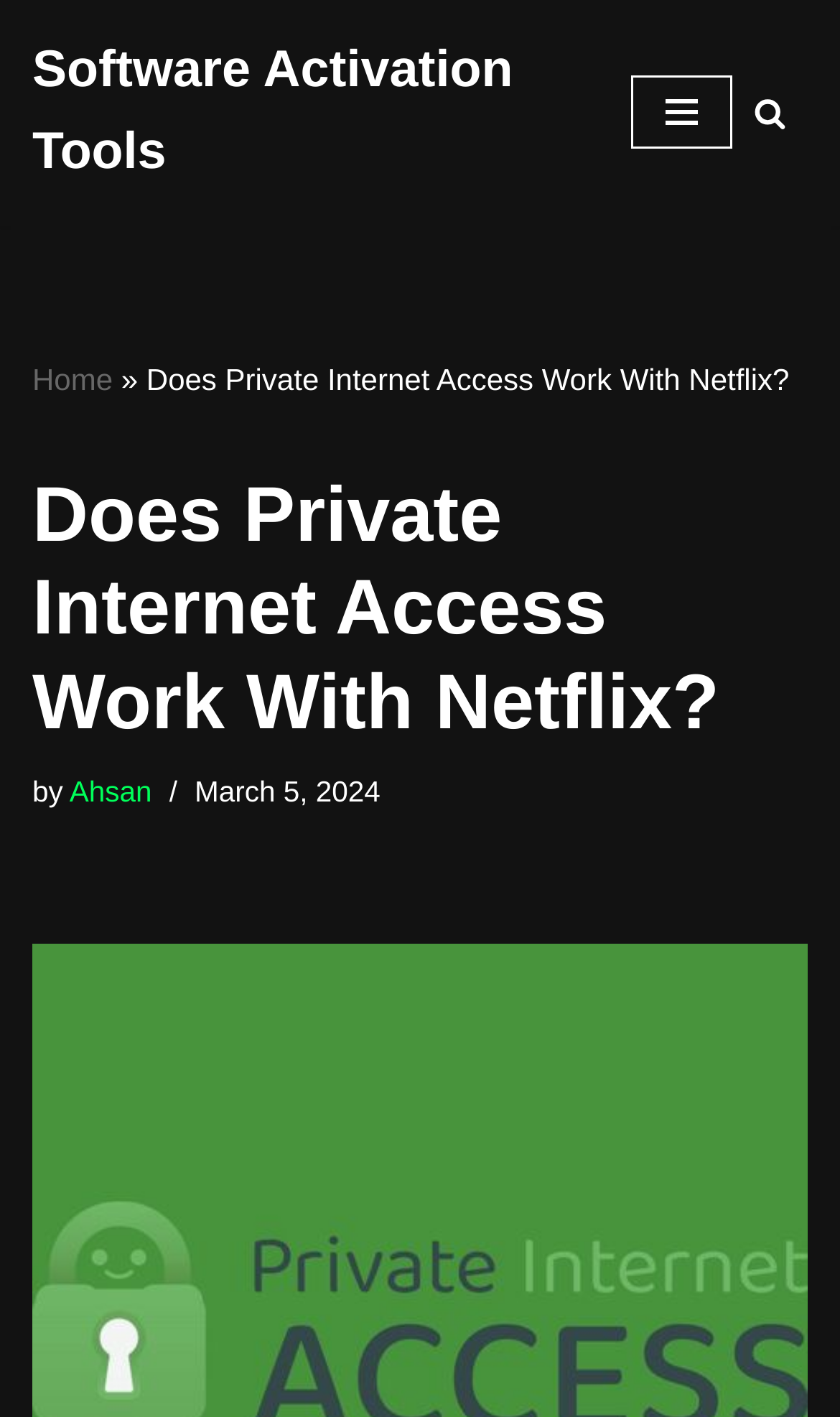Extract the main heading text from the webpage.

Does Private Internet Access Work With Netflix?